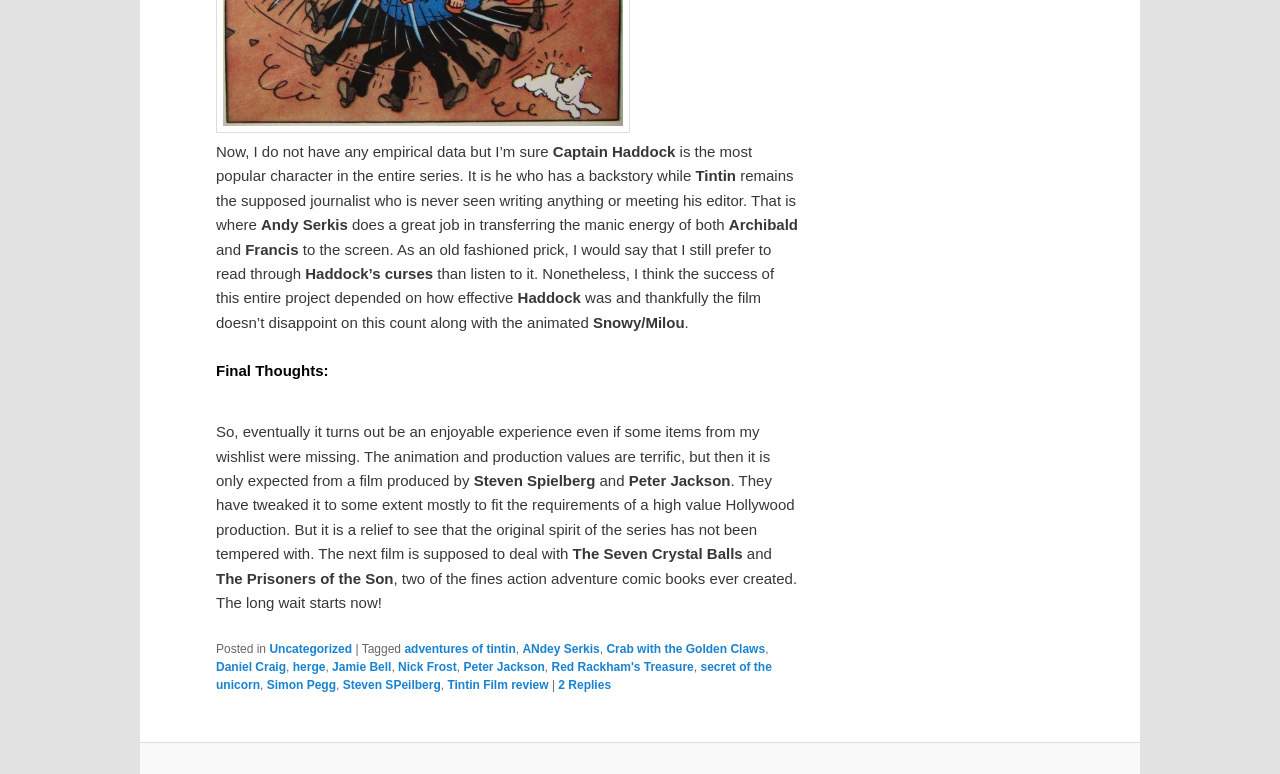Can you look at the image and give a comprehensive answer to the question:
Who plays the role of Tintin in the film?

Although Jamie Bell's name is not explicitly mentioned as the actor who plays Tintin, we can infer this from the context of the text which discusses the film adaptation of Tintin. Jamie Bell is mentioned in the footer section as a tagged link, which suggests his involvement in the film.